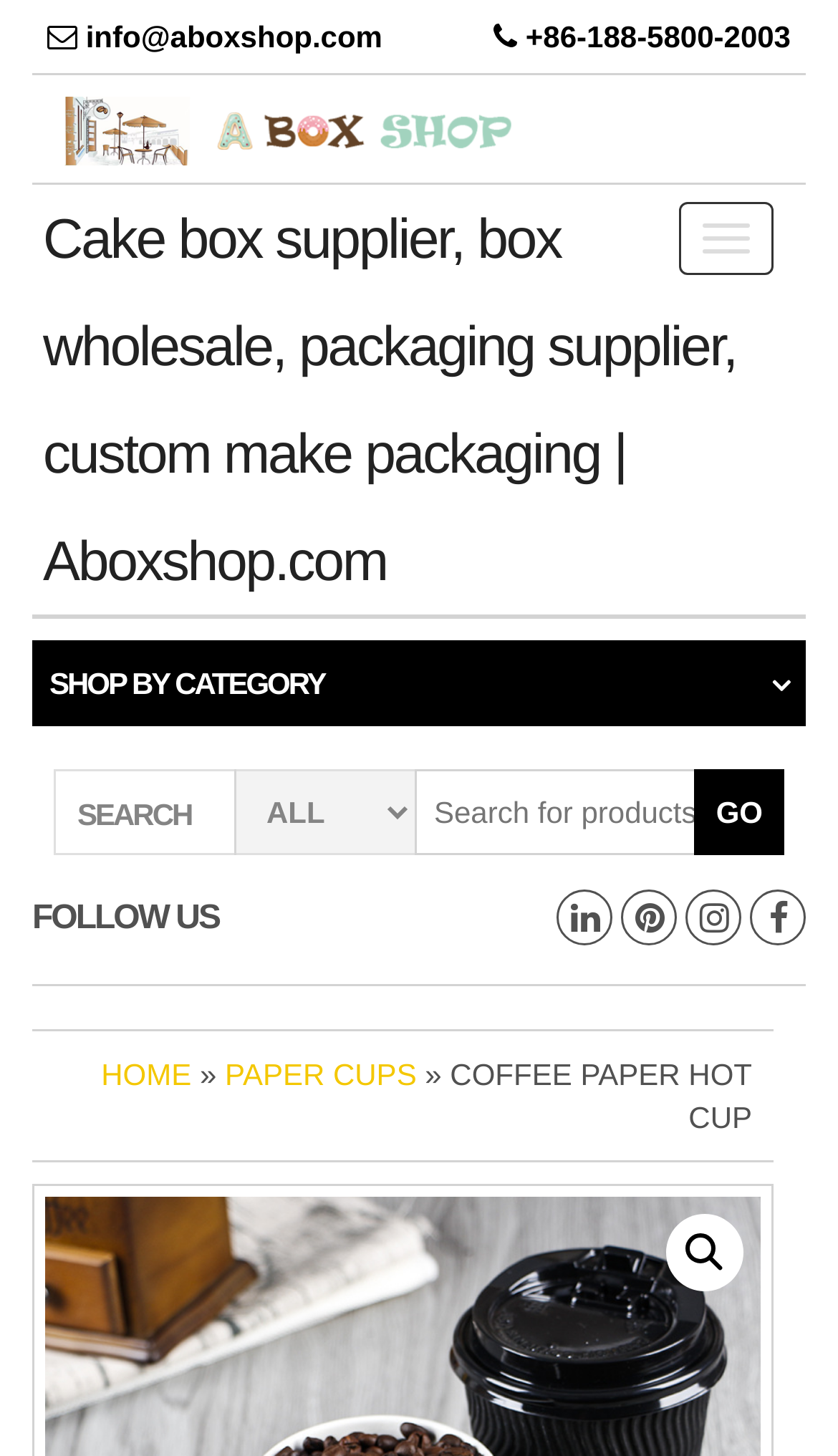Identify the bounding box coordinates of the region that should be clicked to execute the following instruction: "toggle navigation".

[0.81, 0.139, 0.923, 0.189]